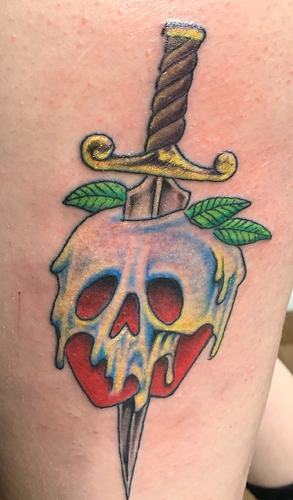Explain in detail what you see in the image.

The image features a striking tattoo design that melds vibrant colors and intricate details. At the center, a skull drips with colorful melting effects, resembling a decadent treat. The skull is painted in shades of blue and features deep red eyes, adding an air of intrigue and menace. Emerging from the top of the skull is a sword, its blade reflecting sharp contrasts, while the hilt is decorated with ornate golden accents, showcasing craftsmanship. Surrounding the skull are green leaves that contrast beautifully with the bright colors, creating a balance between the elements. This tattoo exemplifies a blend of macabre and beauty, likely intended to make a bold statement about individuality and artistic expression. The overall composition suggests a narrative of duality, combining life and death, sweetness and danger.